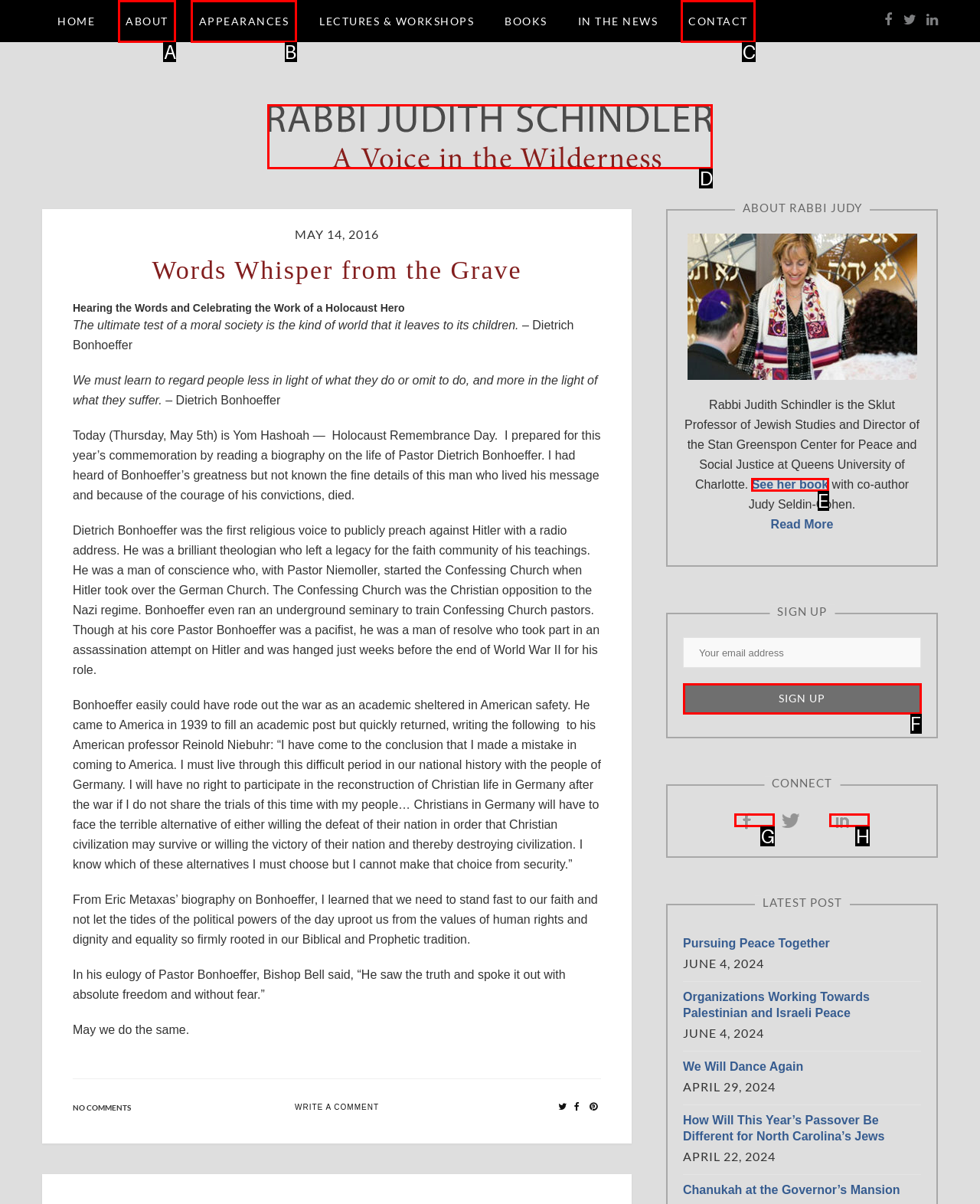Tell me the letter of the option that corresponds to the description: value="Sign up"
Answer using the letter from the given choices directly.

F